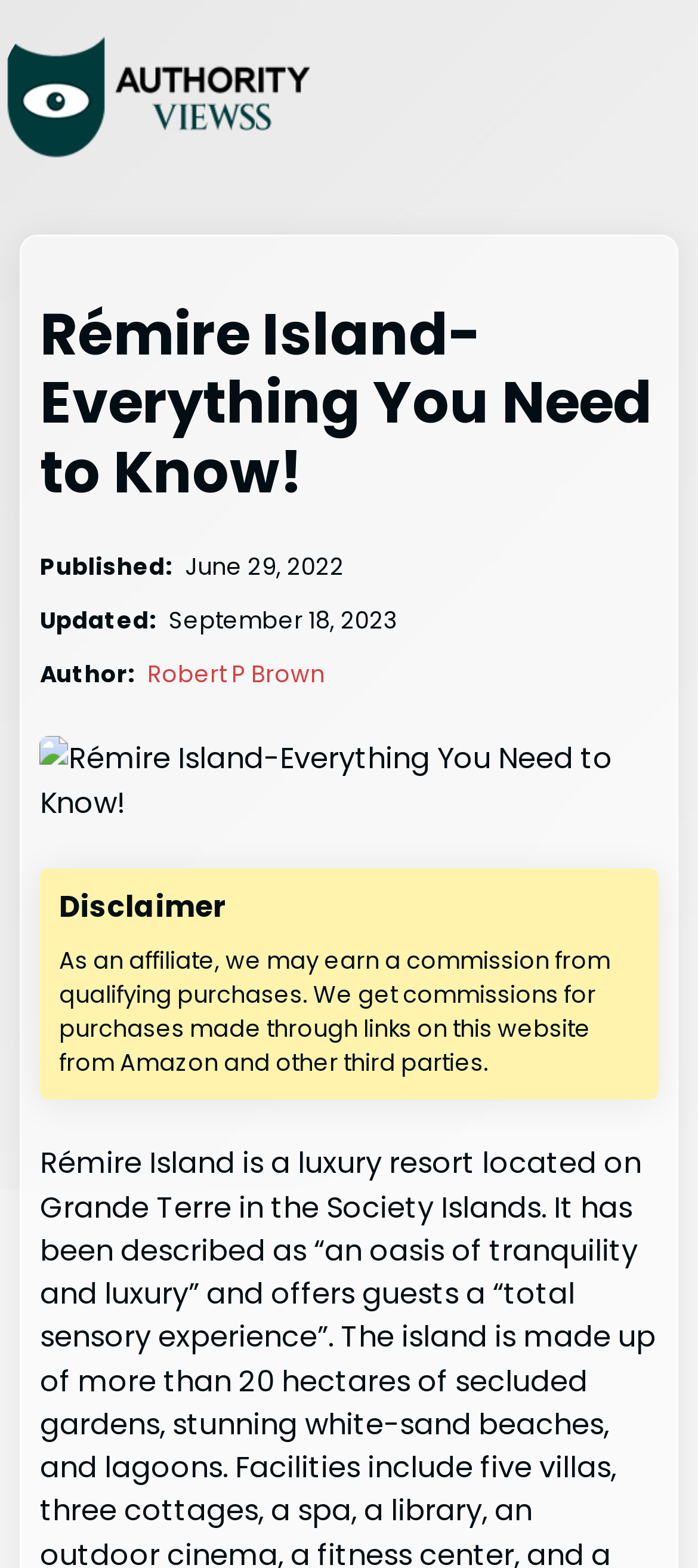Convey a detailed summary of the webpage, mentioning all key elements.

The webpage is about Rémire Island, a luxury resort located on Grande Terre in the Society Islands. At the top left corner, there is a link to "AuthorityViewss" accompanied by an image with the same name. Below this, there is a heading that reads "Rémire Island-Everything You Need to Know!".

On the top section of the page, there are several lines of text that provide information about the publication and update dates of the article. The publication date is June 29, 2022, and the update date is September 18, 2023. The author of the article is Robert P Brown, whose name is a clickable link.

Below the heading, there is a large figure that takes up most of the width of the page, which is an image related to Rémire Island. Underneath the image, there is a disclaimer section that informs readers that the website earns commissions from qualifying purchases made through affiliate links.

Overall, the webpage appears to be an informative article about Rémire Island, with a focus on providing detailed information about the resort.